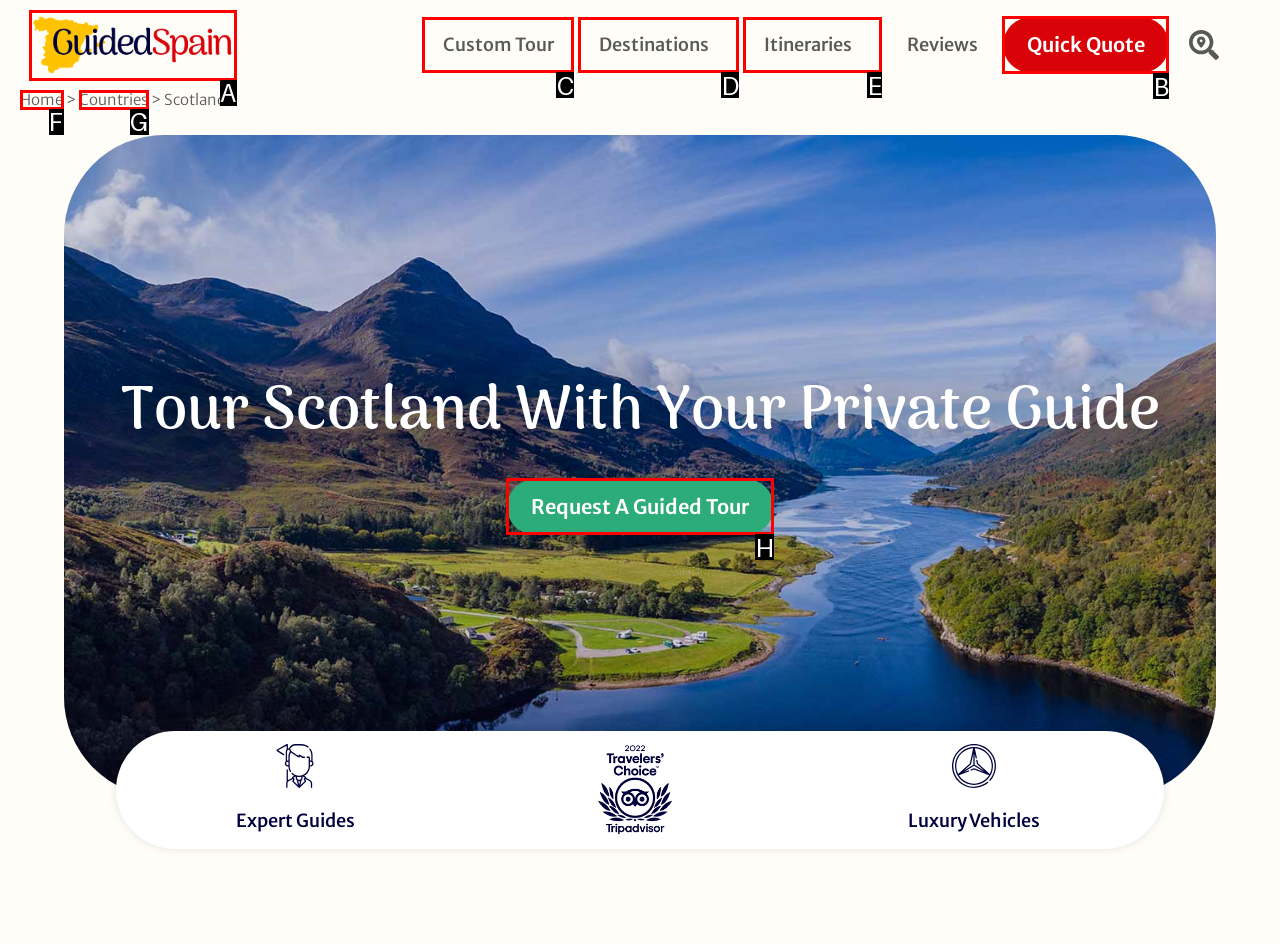Identify the appropriate lettered option to execute the following task: Get a quick quote
Respond with the letter of the selected choice.

B